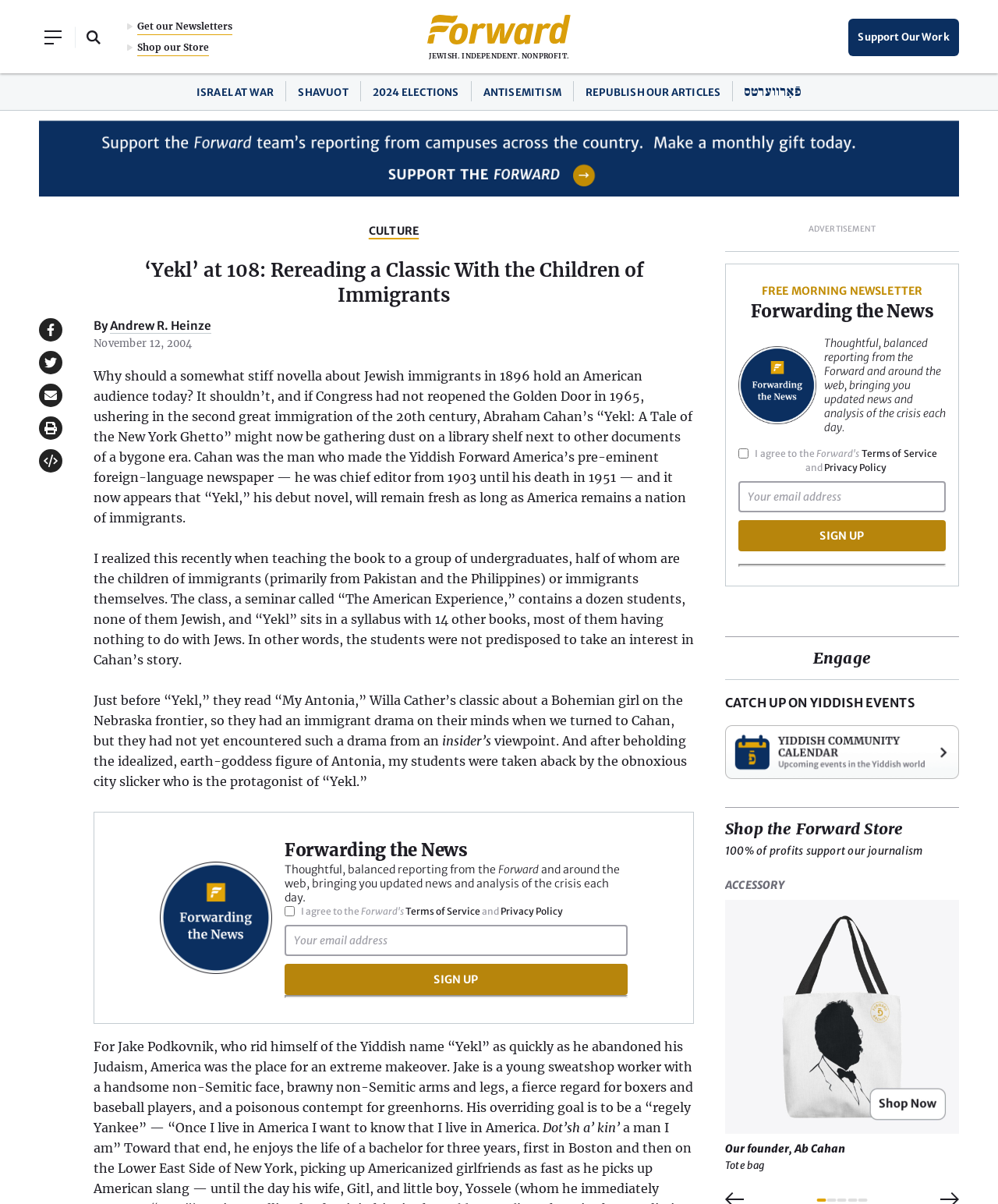What is the topic of the seminar mentioned in the article?
Using the information from the image, provide a comprehensive answer to the question.

The webpage mentions that 'The class, a seminar called “The American Experience,” contains a dozen students, none of them Jewish, and “Yekl” sits in a syllabus with 14 other books, most of them having nothing to do with Jews.' This indicates that the topic of the seminar is 'The American Experience'.